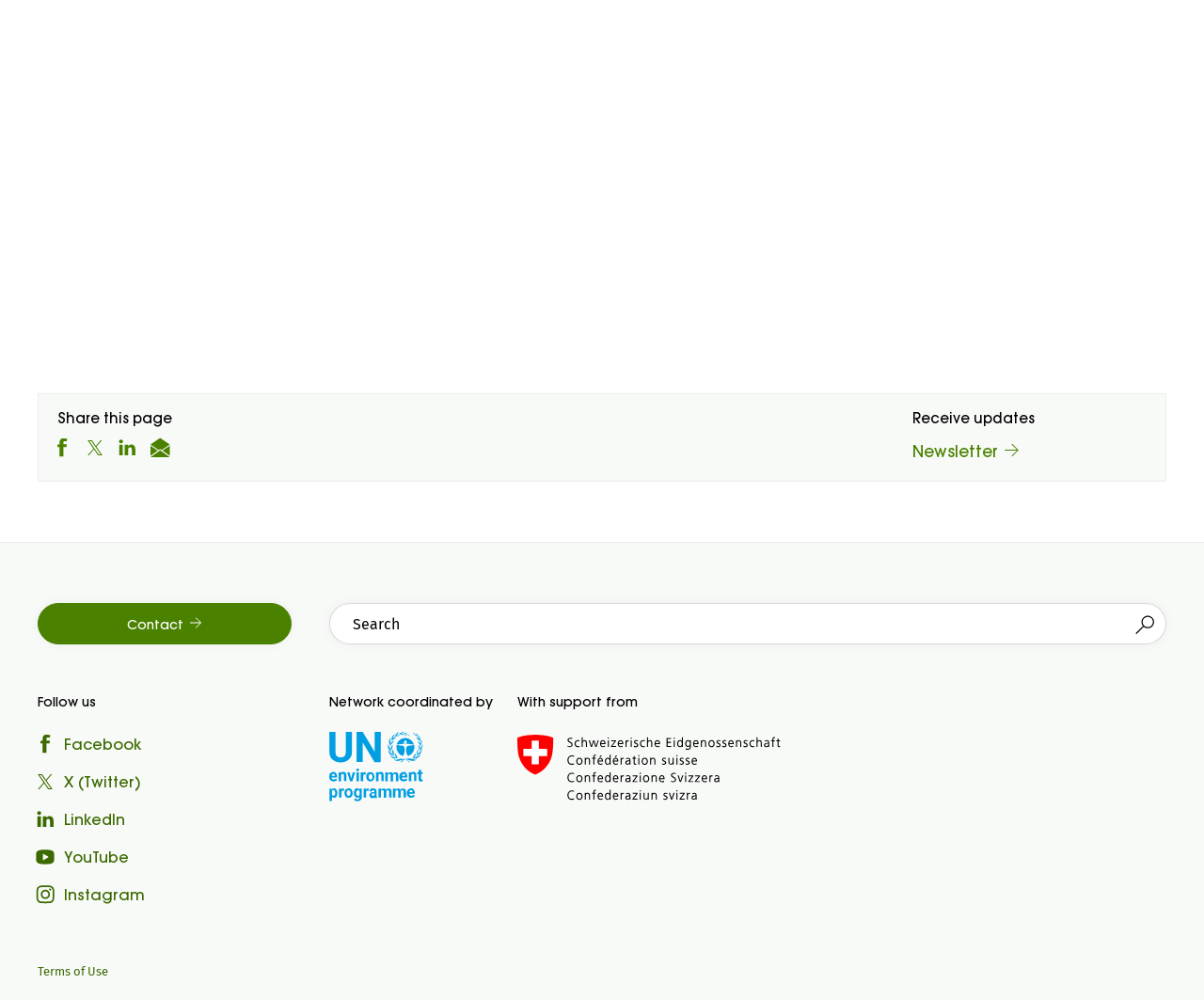Please indicate the bounding box coordinates for the clickable area to complete the following task: "Contact us". The coordinates should be specified as four float numbers between 0 and 1, i.e., [left, top, right, bottom].

[0.031, 0.603, 0.242, 0.645]